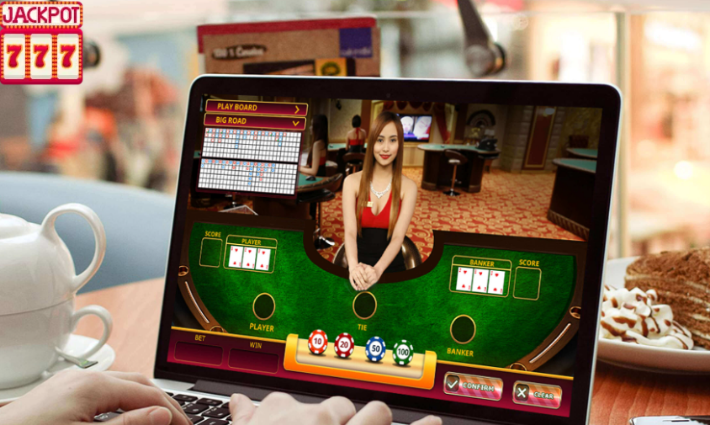Give a one-word or one-phrase response to the question: 
What is beside the laptop in the image?

a cup of coffee